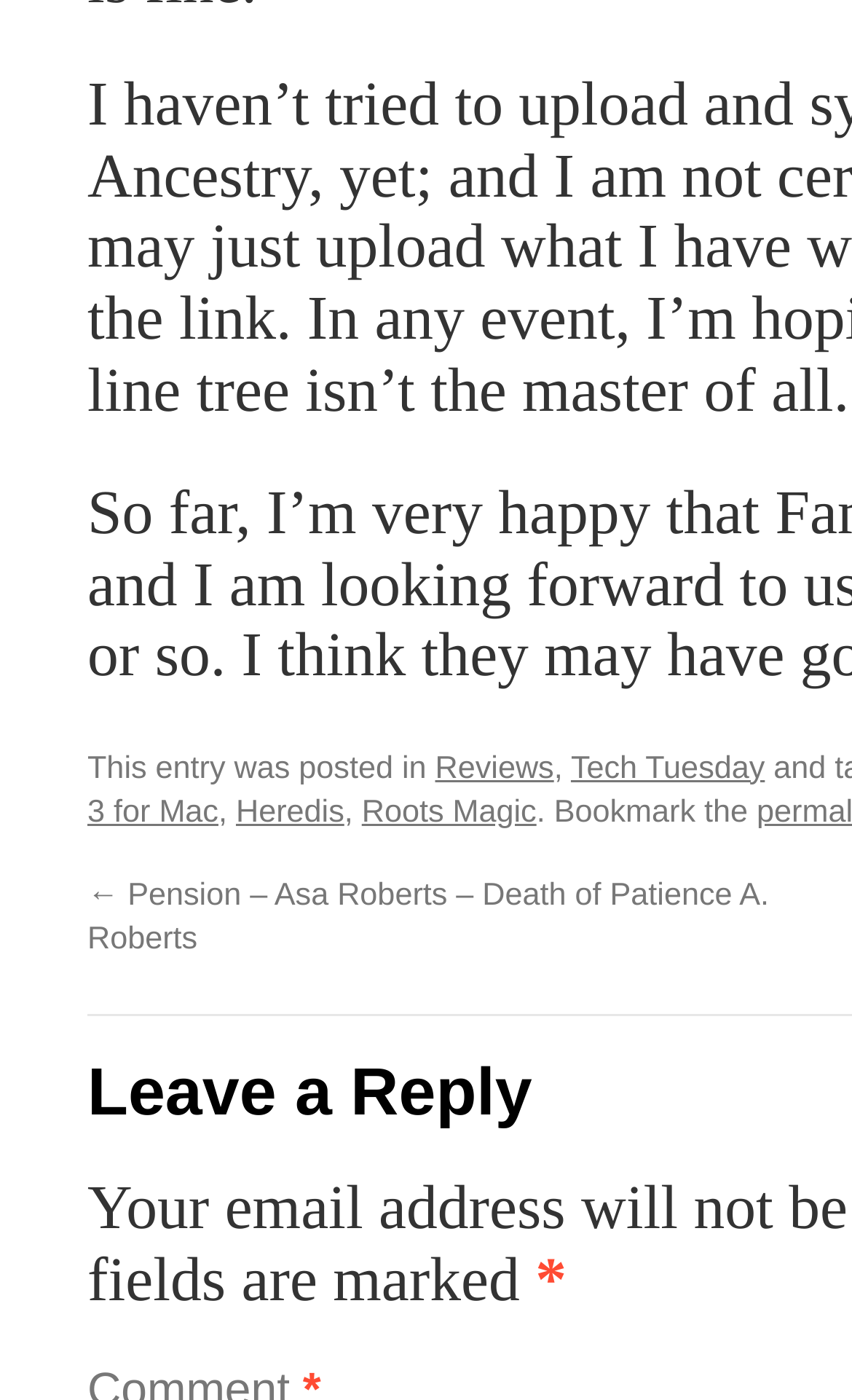What is the category of the post?
Please provide a detailed answer to the question.

I determined the category of the post by looking at the links above the post content. One of the links is 'Reviews', which suggests that the post belongs to this category.